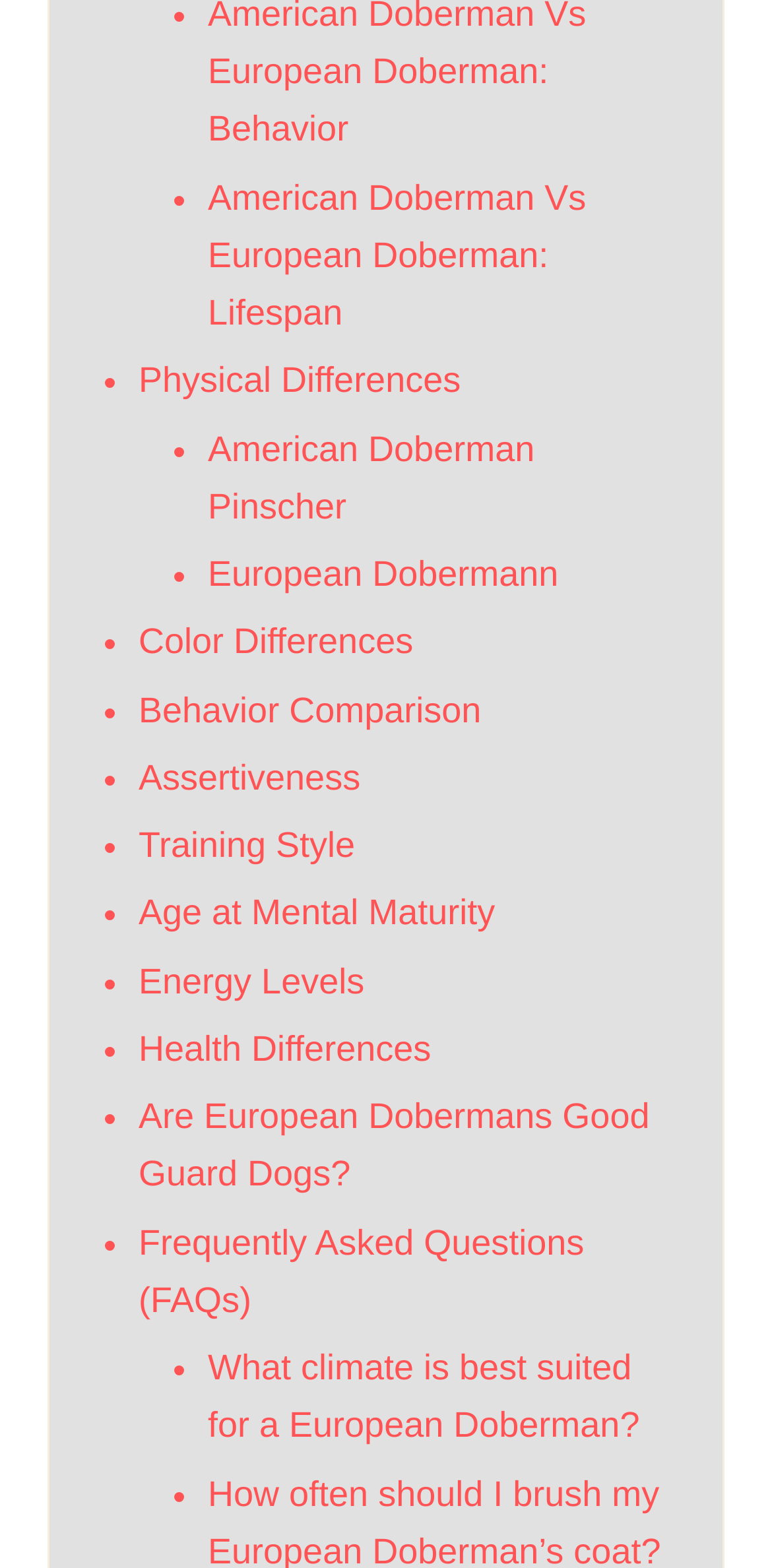Respond with a single word or phrase to the following question: How many links are available on the webpage?

17